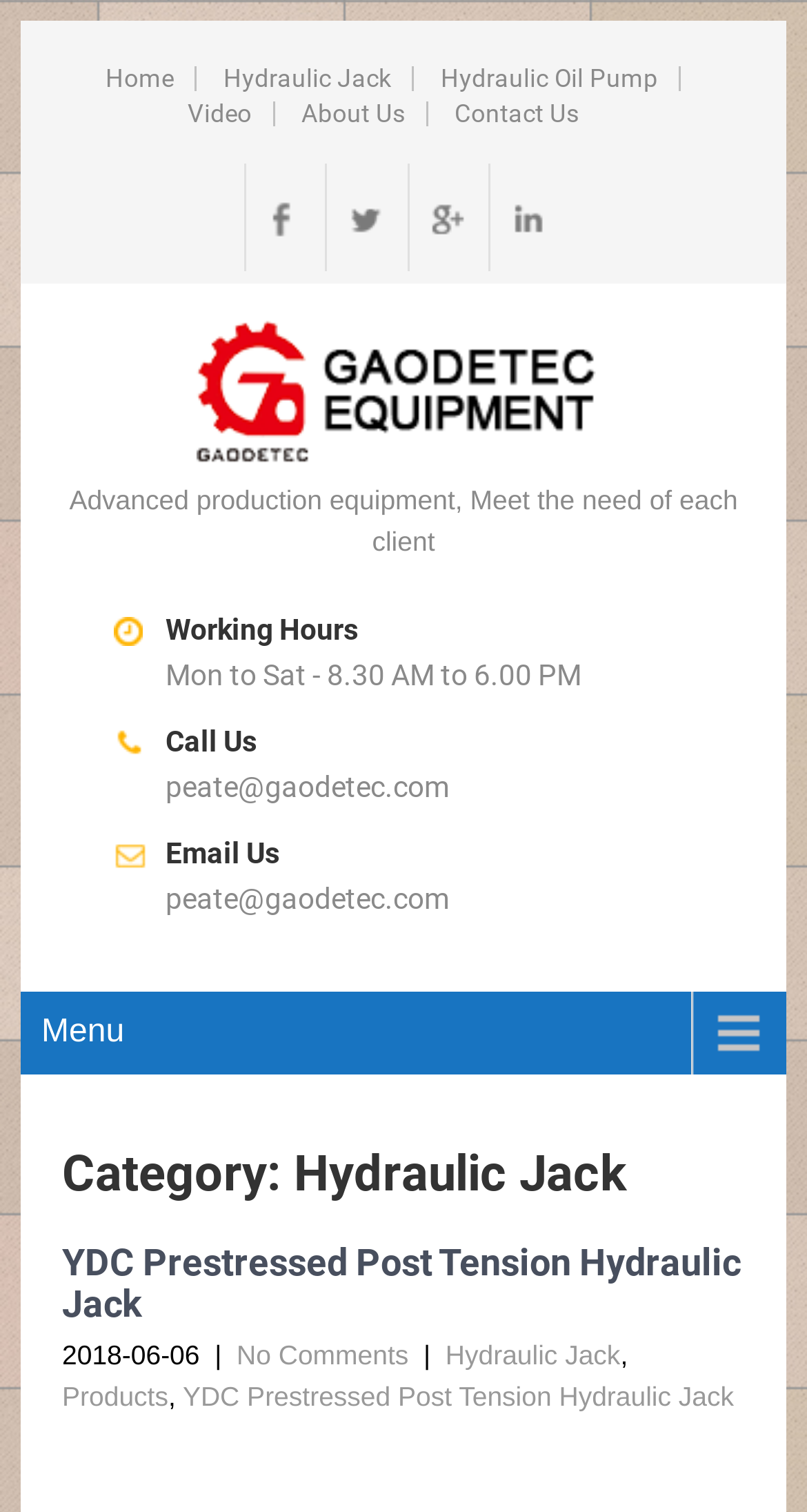Give a short answer using one word or phrase for the question:
What is the name of the product?

YDC Prestressed Post Tension Hydraulic Jack